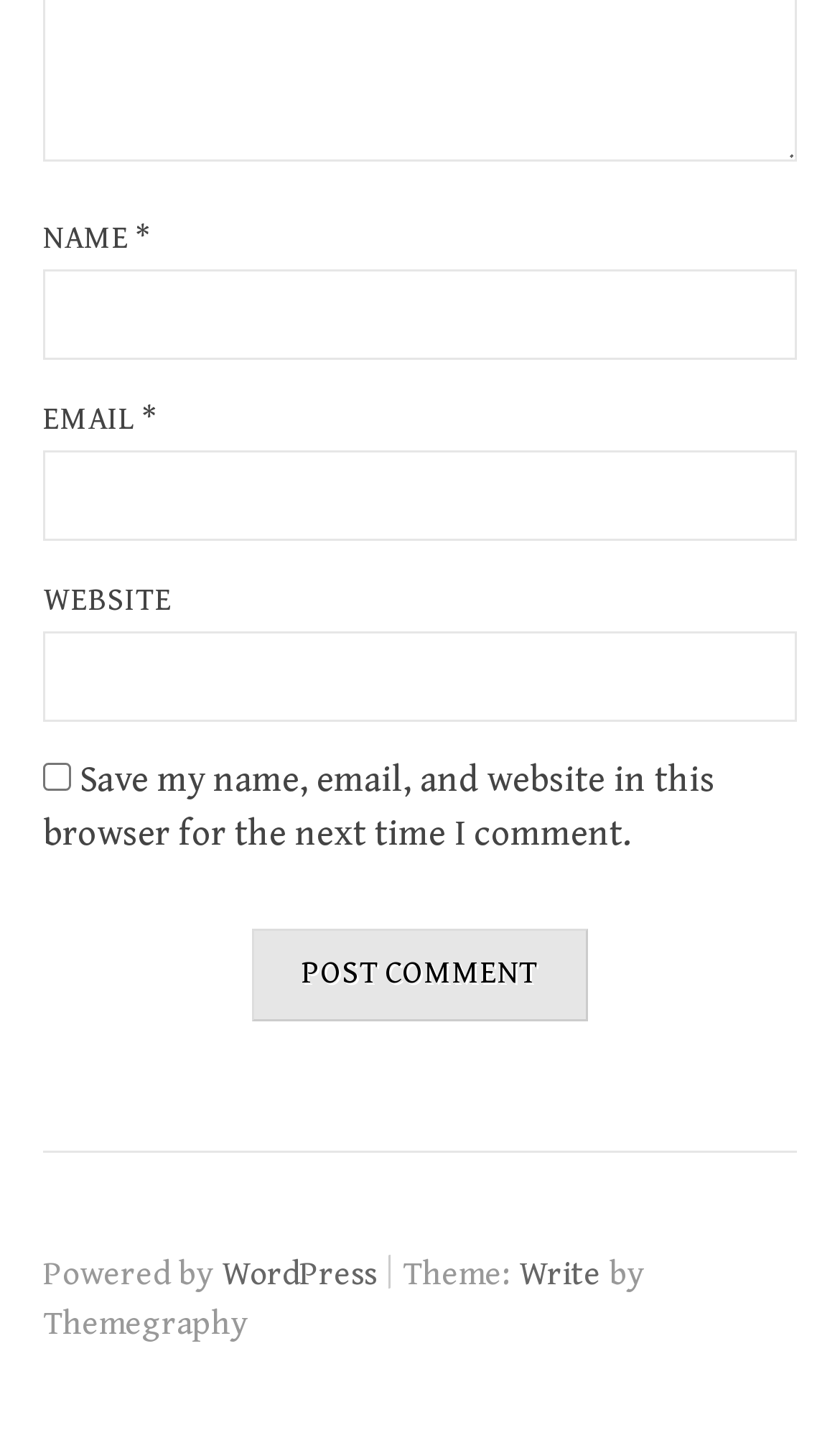Is the 'Save my name, email, and website in this browser for the next time I comment' checkbox checked by default?
Using the image, answer in one word or phrase.

No